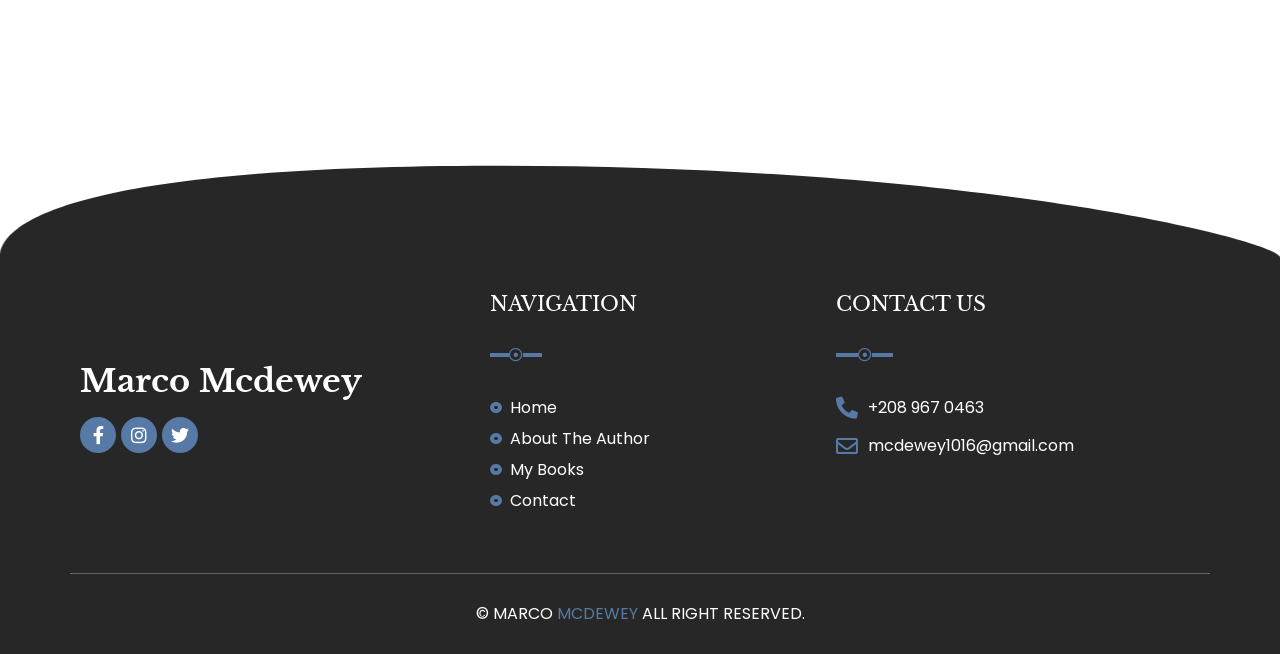Please analyze the image and provide a thorough answer to the question:
What is the last item in the navigation menu?

The navigation menu is located below the author's name, and the last item in the menu is 'Contact'.